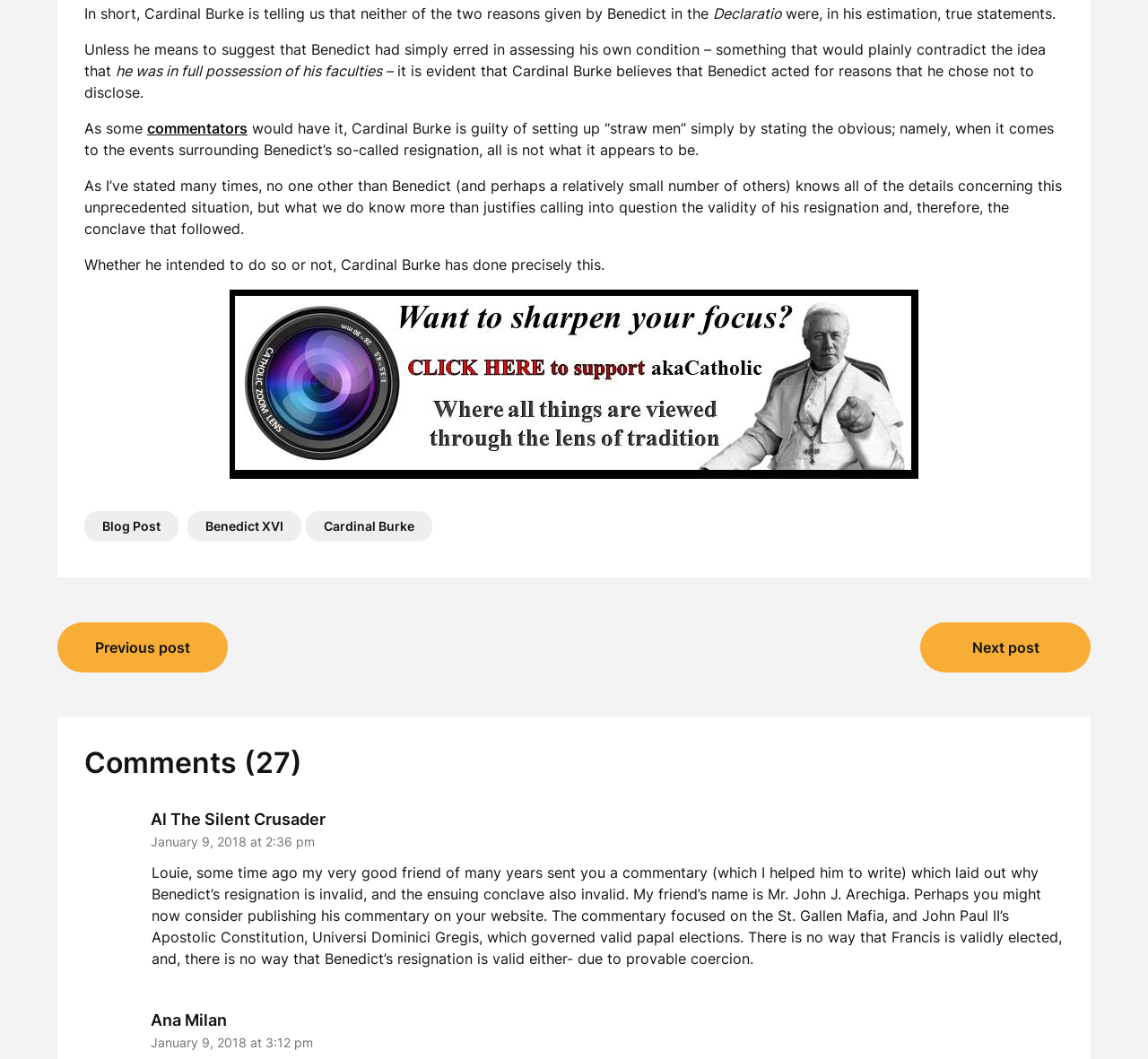Find the bounding box coordinates of the clickable area required to complete the following action: "Click the 'Previous post' link".

[0.05, 0.588, 0.198, 0.635]